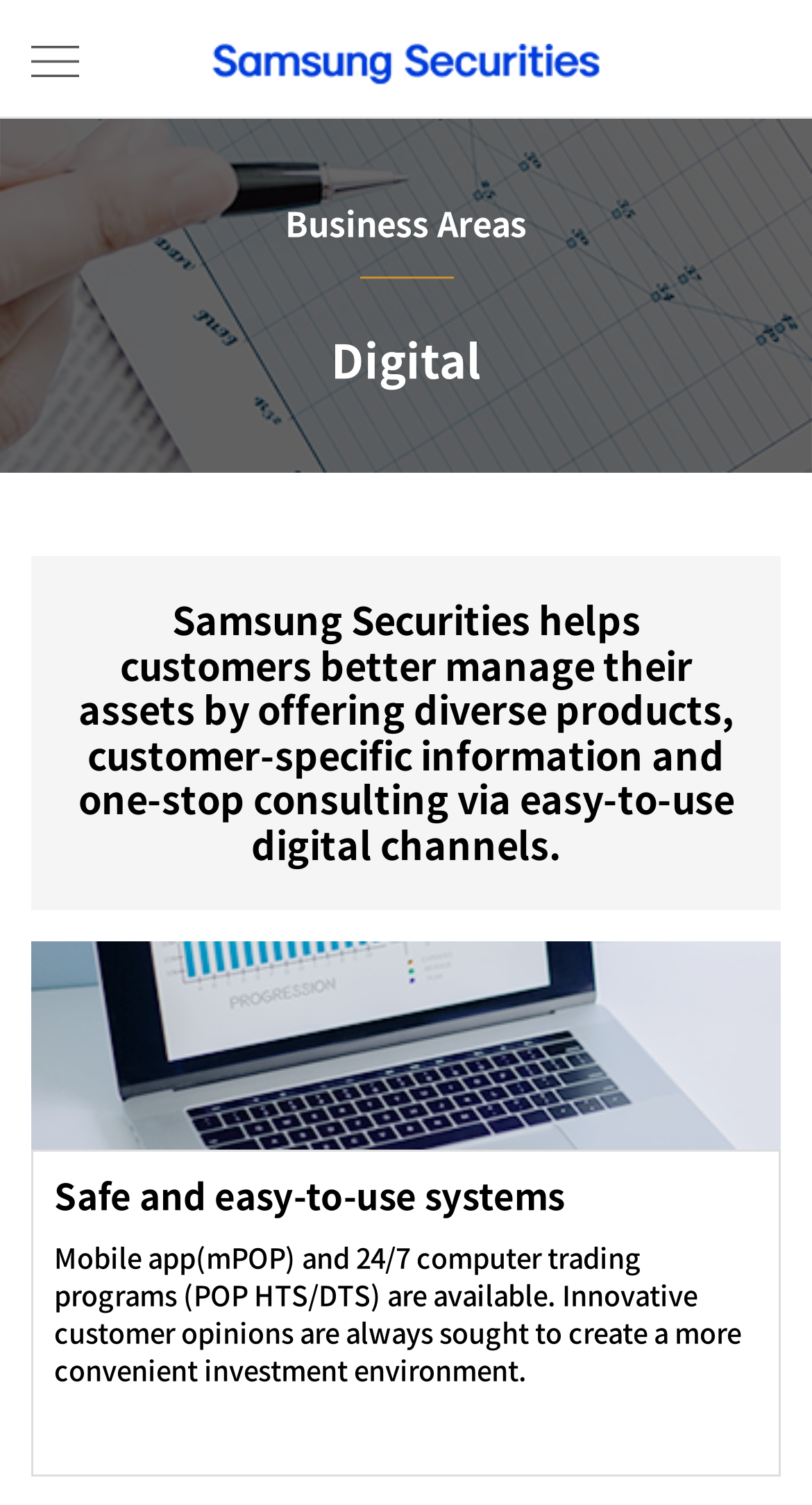Please answer the following question using a single word or phrase: 
What is the name of the company?

Samsung Securities